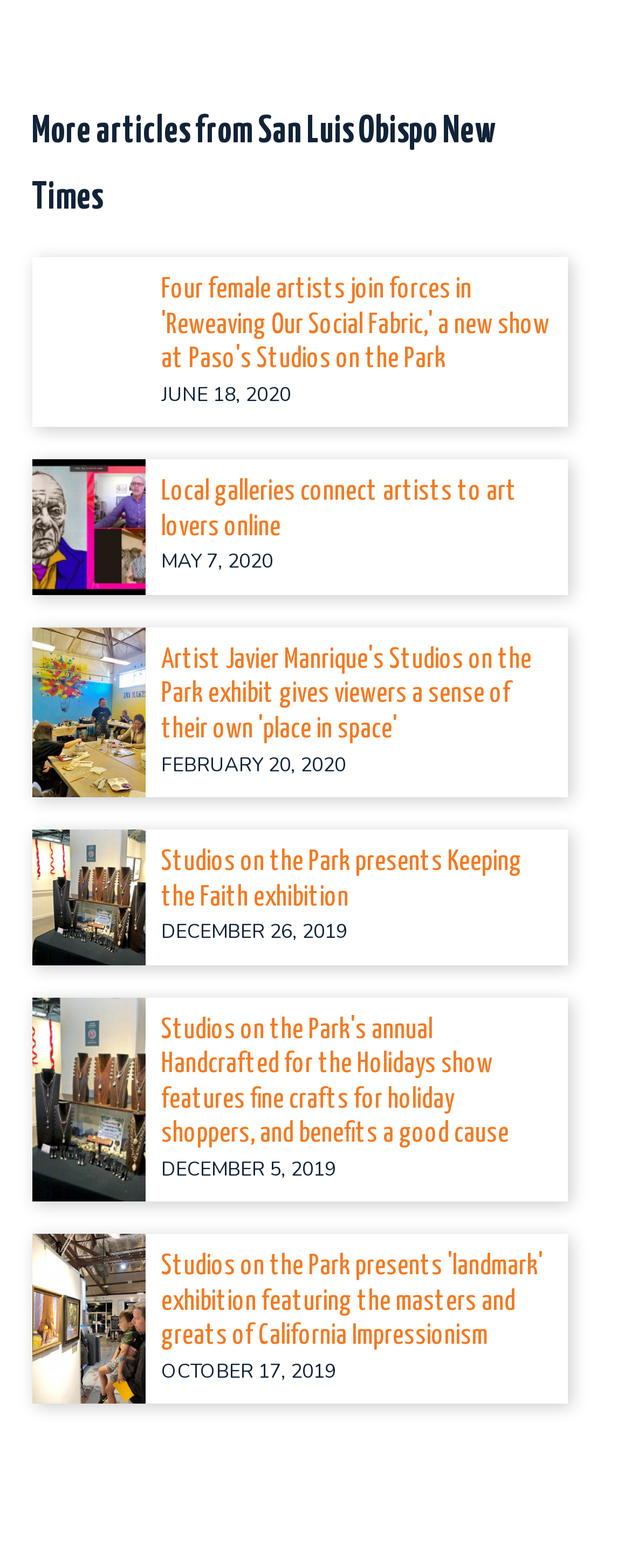How many articles are listed on the webpage?
Can you offer a detailed and complete answer to this question?

I counted the number of link elements with descriptive text, which represent individual article titles. There are 9 such elements, suggesting that the webpage lists 9 articles.